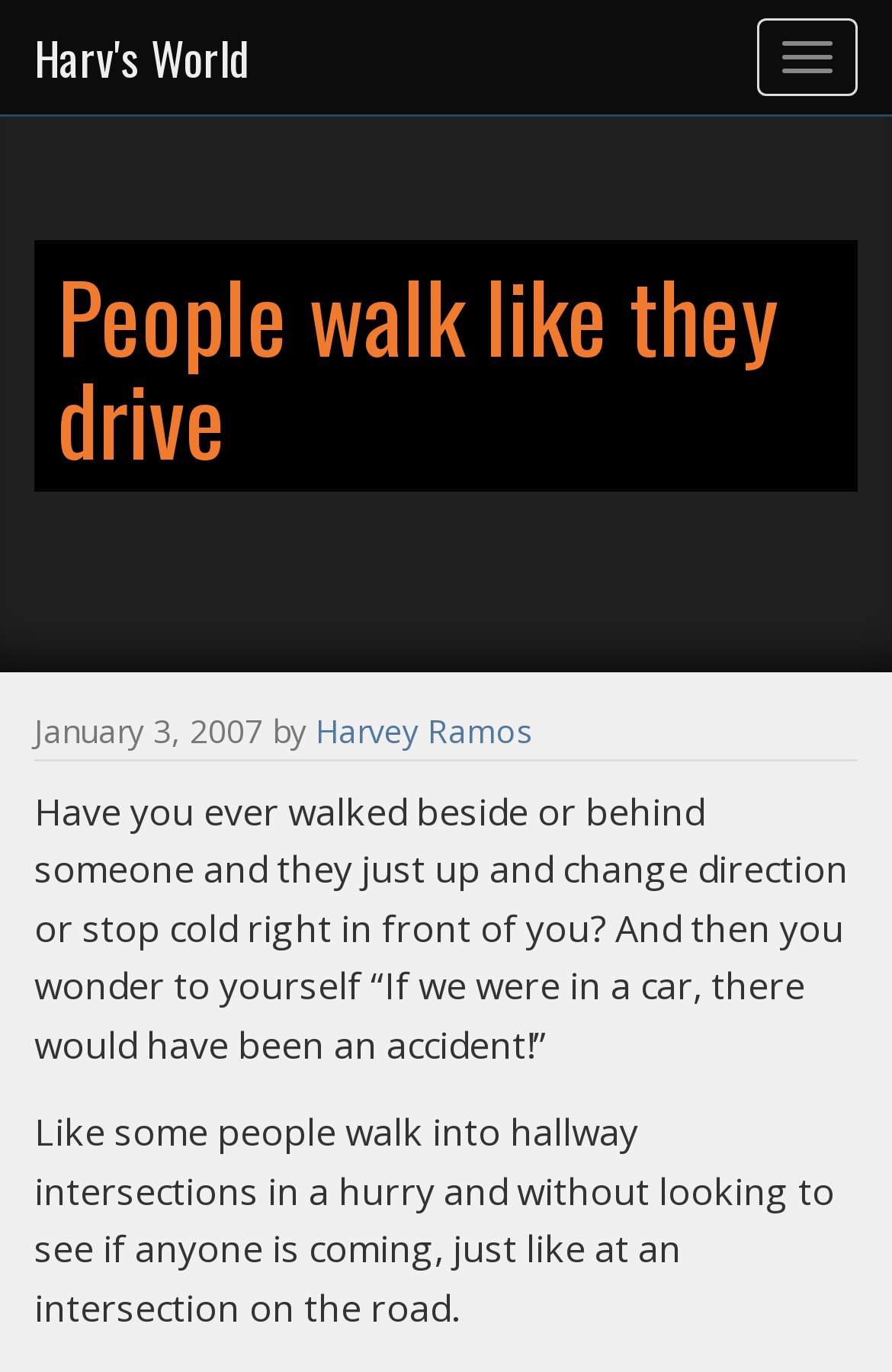What is the main topic of this article?
From the screenshot, supply a one-word or short-phrase answer.

People's walking behavior